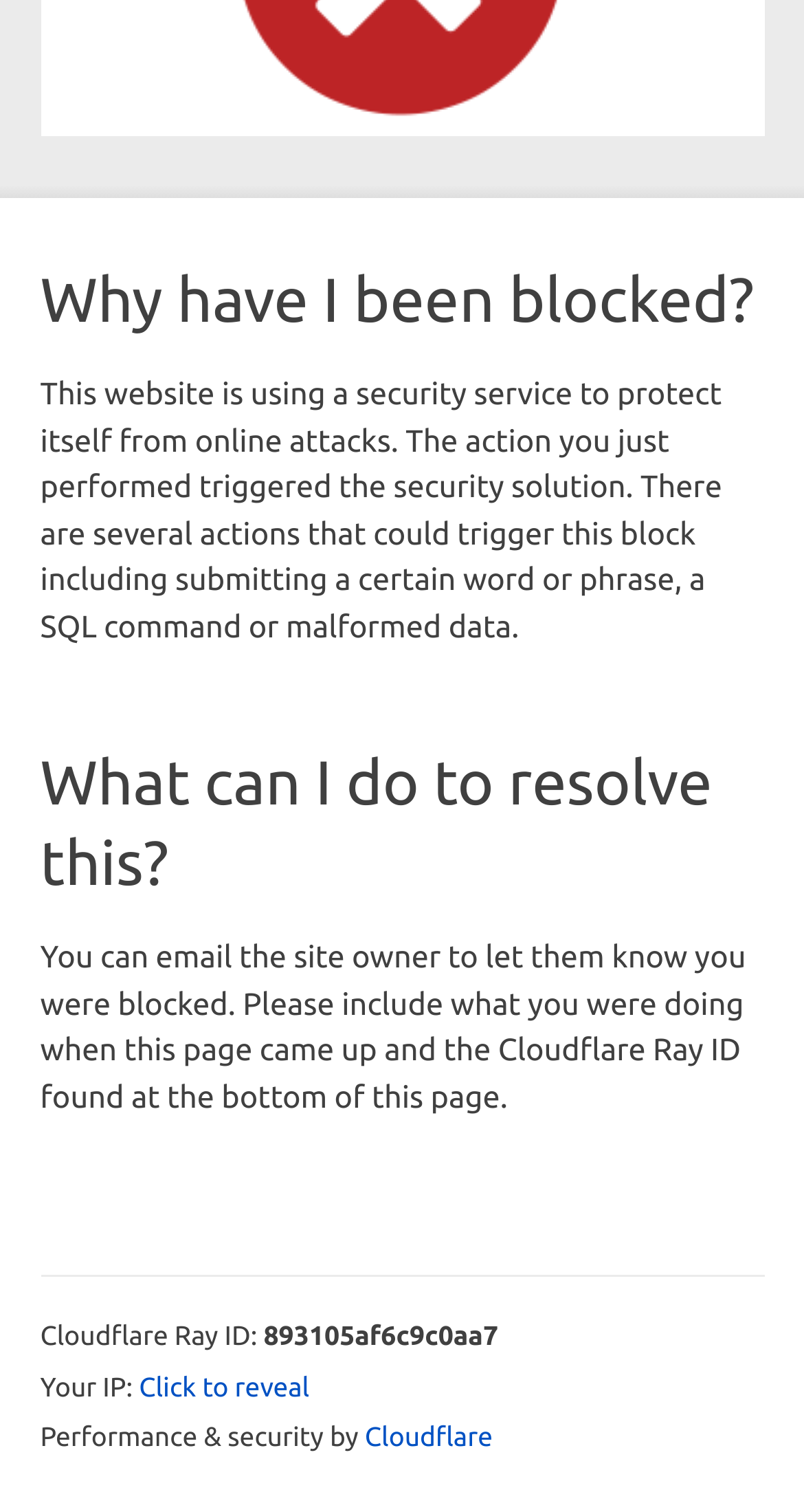Using the element description: "Click to reveal", determine the bounding box coordinates for the specified UI element. The coordinates should be four float numbers between 0 and 1, [left, top, right, bottom].

[0.173, 0.906, 0.385, 0.932]